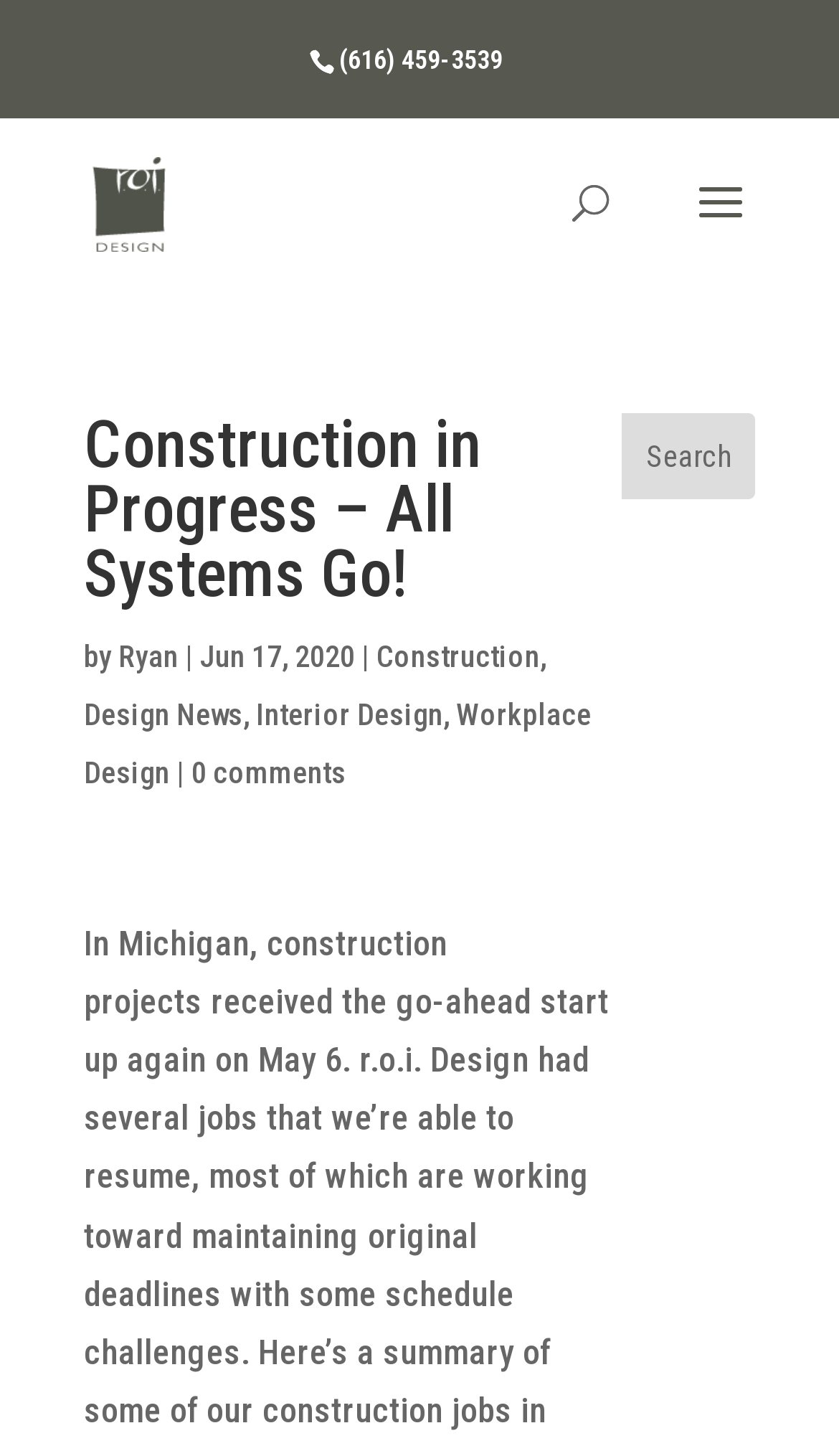Please determine the bounding box coordinates for the element that should be clicked to follow these instructions: "search for something".

[0.5, 0.081, 0.9, 0.083]